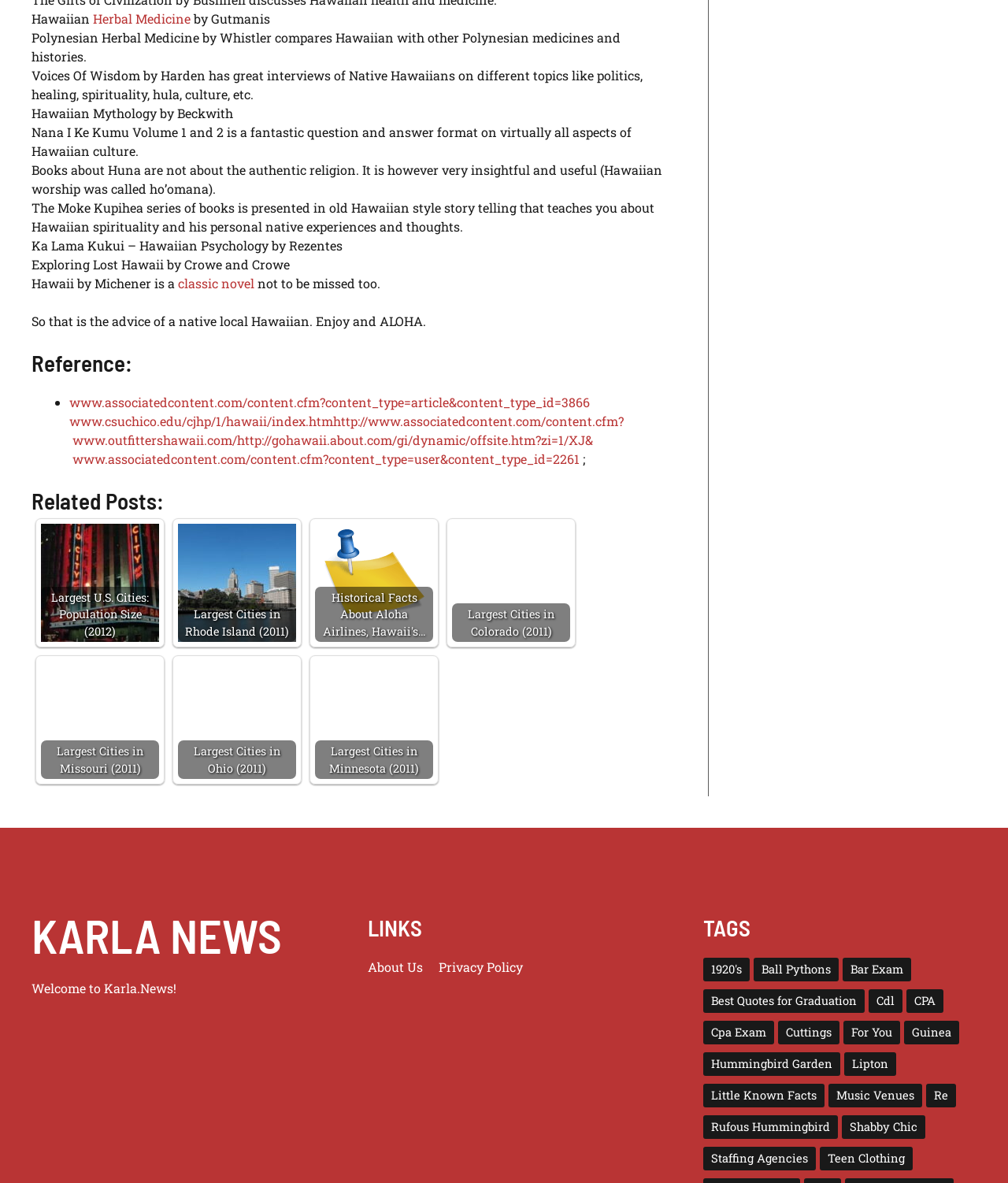Please answer the following question using a single word or phrase: What is the topic of the webpage?

Hawaiian culture